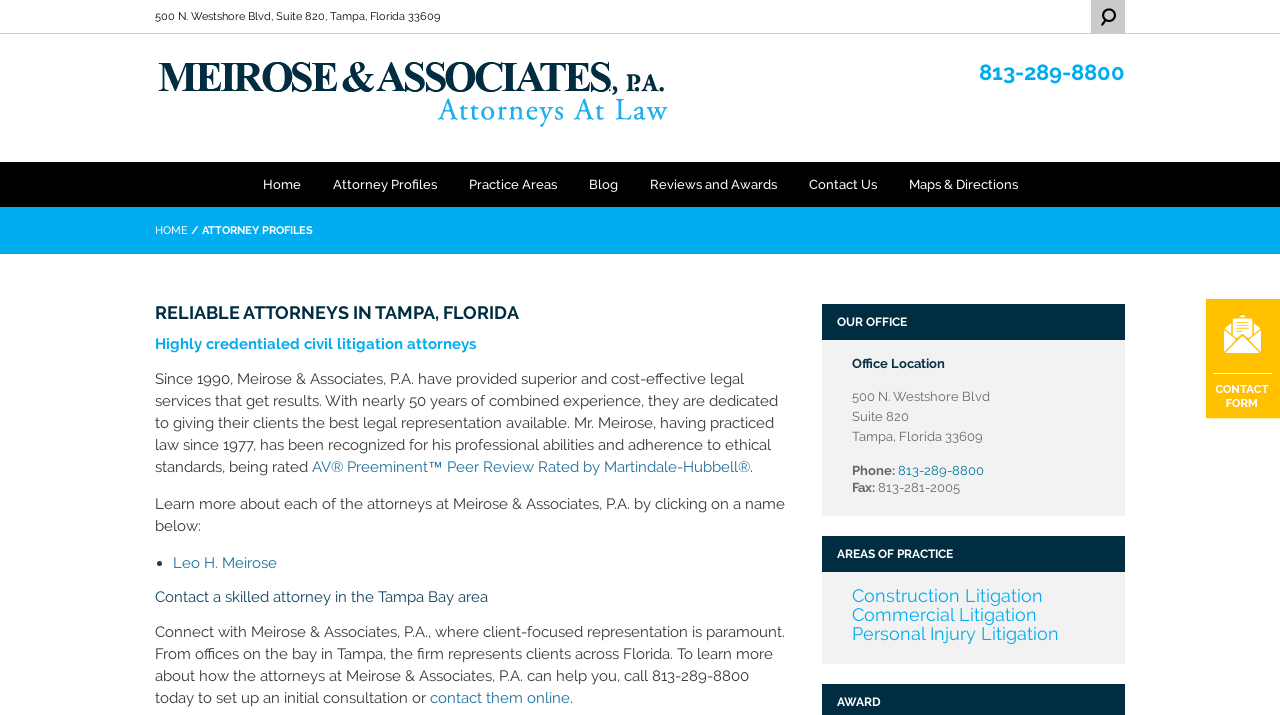Provide a brief response to the question below using one word or phrase:
What is the address of Meirose & Associates, P.A.?

500 N. Westshore Blvd, Suite 820, Florida 33609